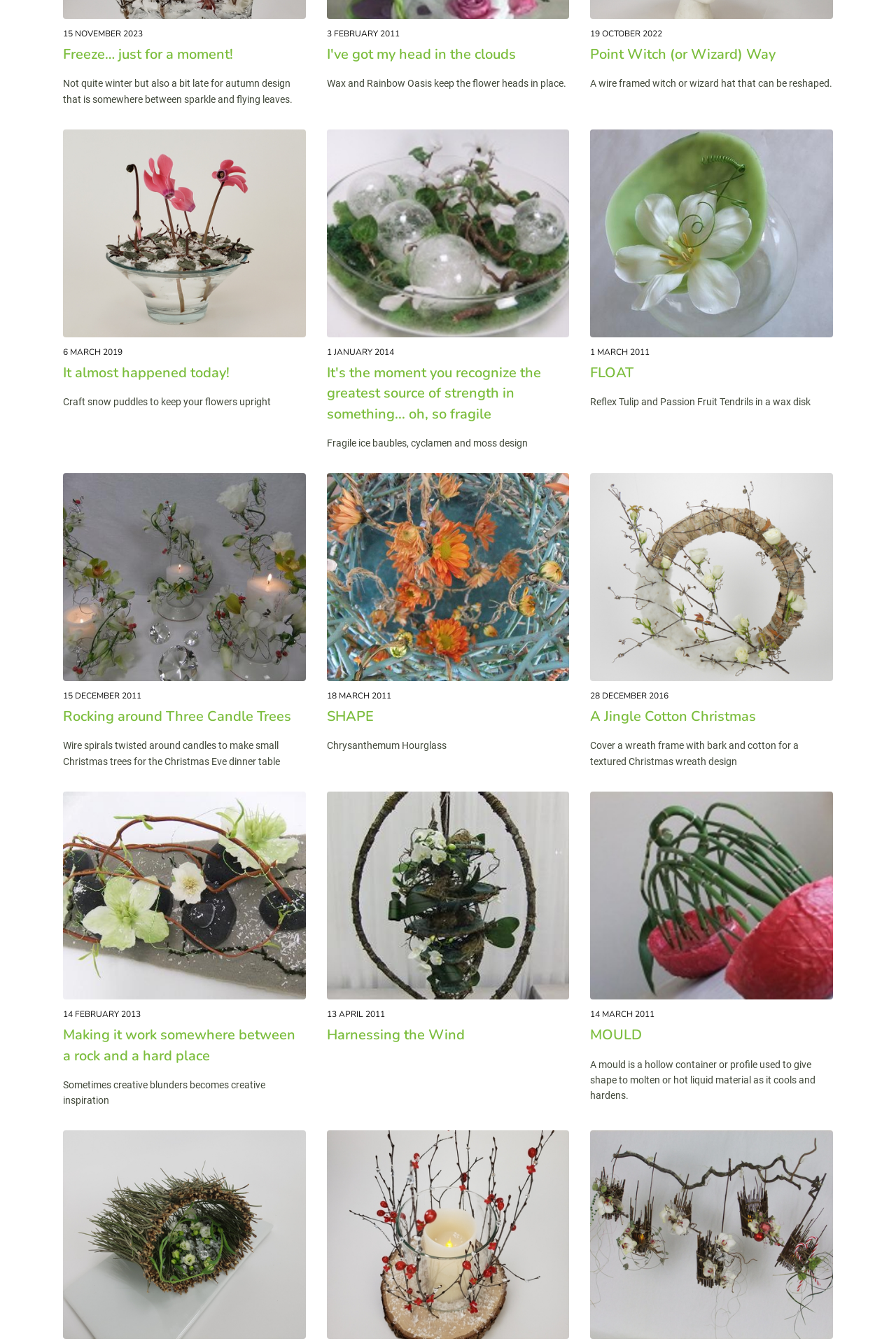What is the theme of the design described in 'Not quite winter but also a bit late for autumn'?
Refer to the image and provide a concise answer in one word or phrase.

sparkle and flying leaves